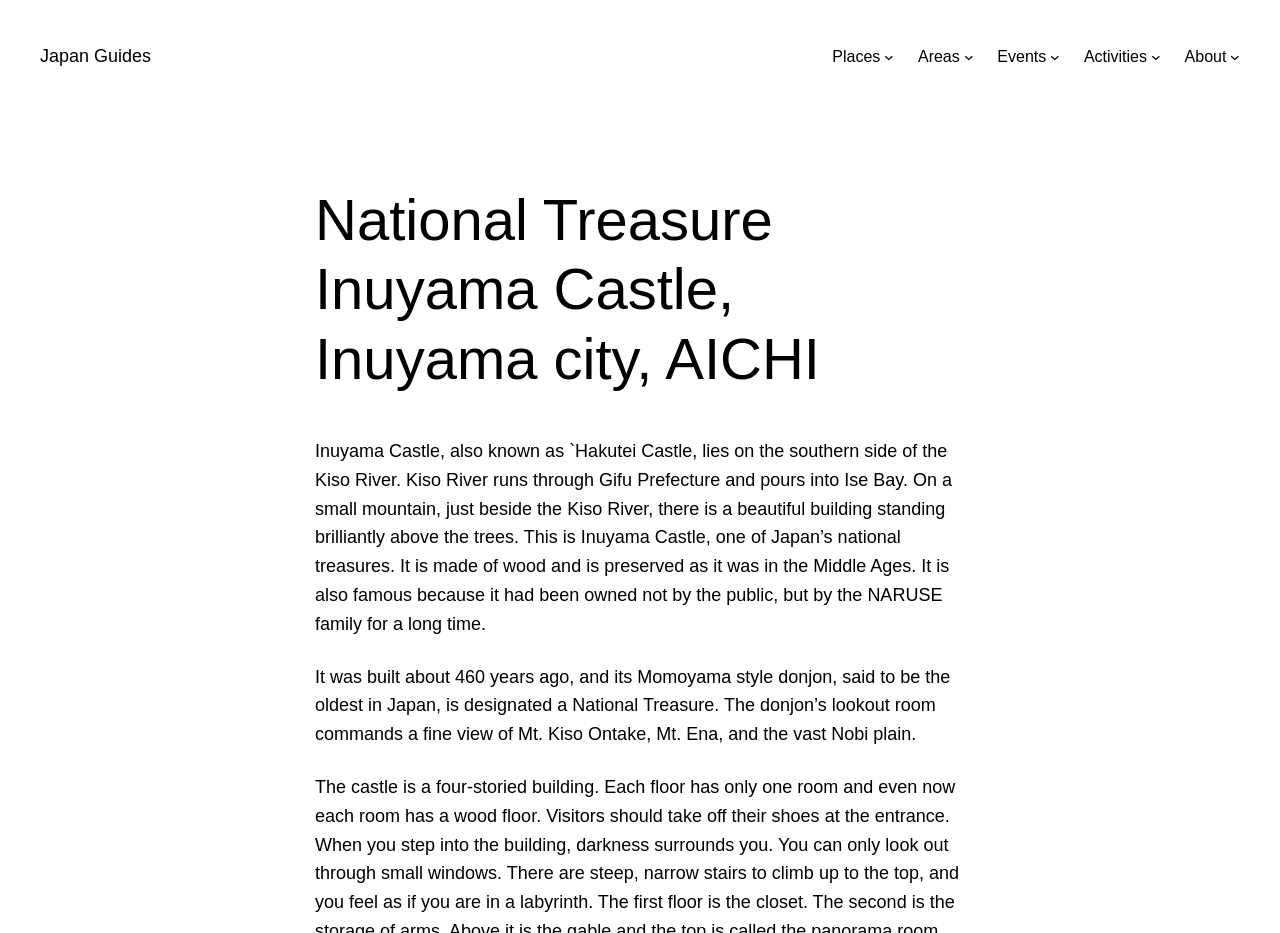Based on the provided description, "Japan Guides", find the bounding box of the corresponding UI element in the screenshot.

[0.031, 0.049, 0.118, 0.07]